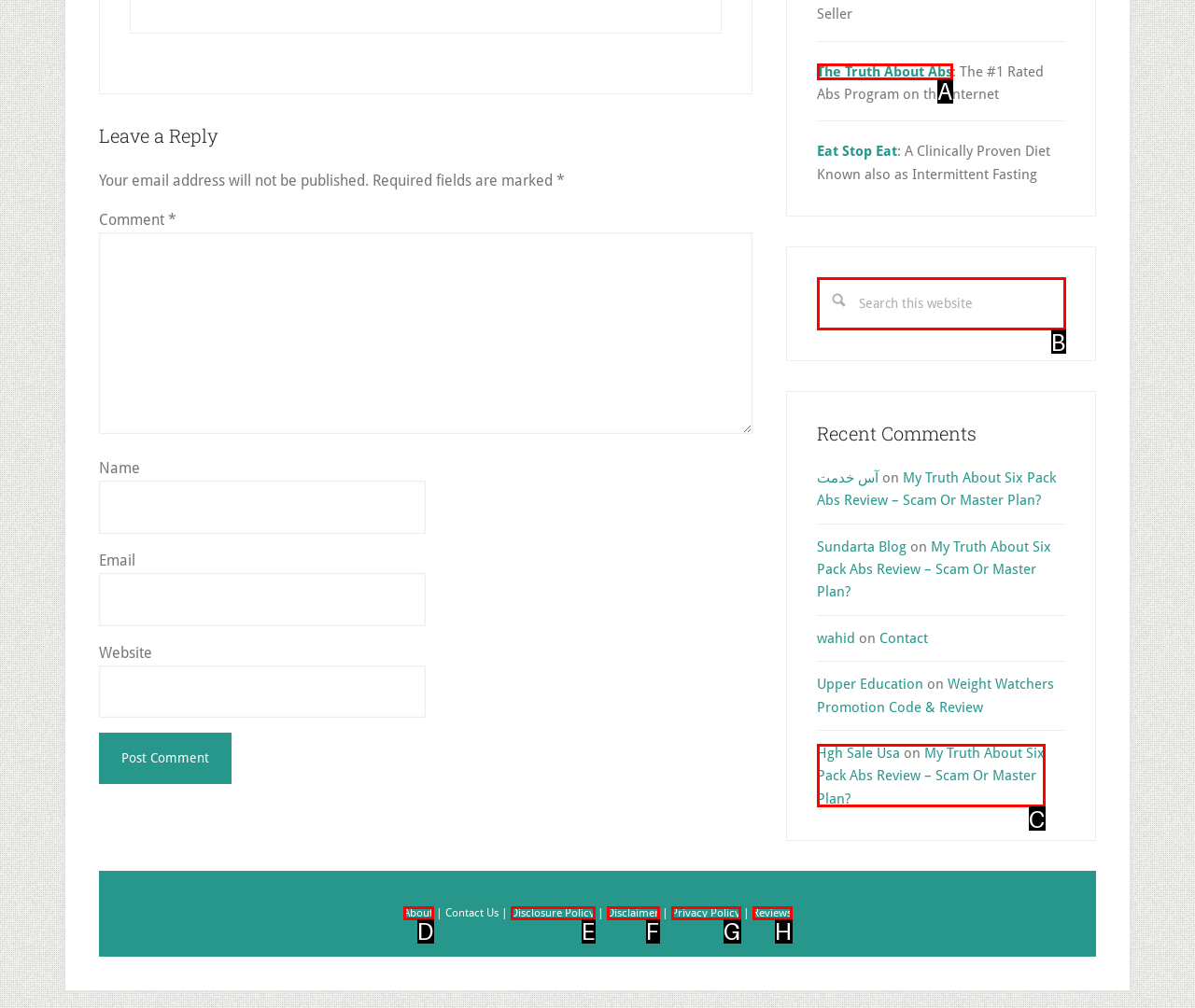For the task: Read the 'Truth About Abs' article, tell me the letter of the option you should click. Answer with the letter alone.

A